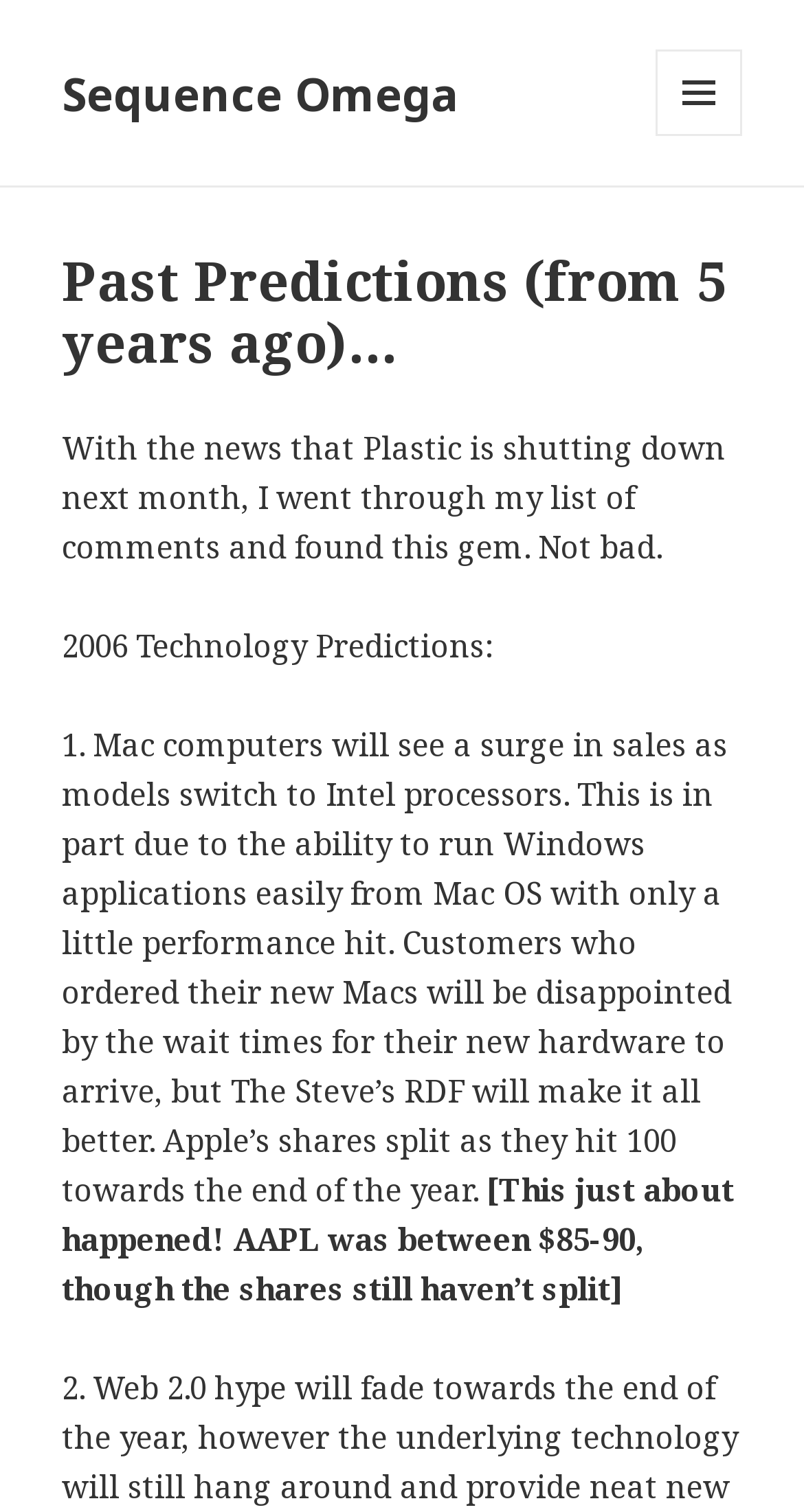Please look at the image and answer the question with a detailed explanation: What is the reason for the surge in Mac computer sales?

The reason for the surge in Mac computer sales is the switch to Intel processors, which allows Mac OS to run Windows applications easily with only a little performance hit, as stated in the text.